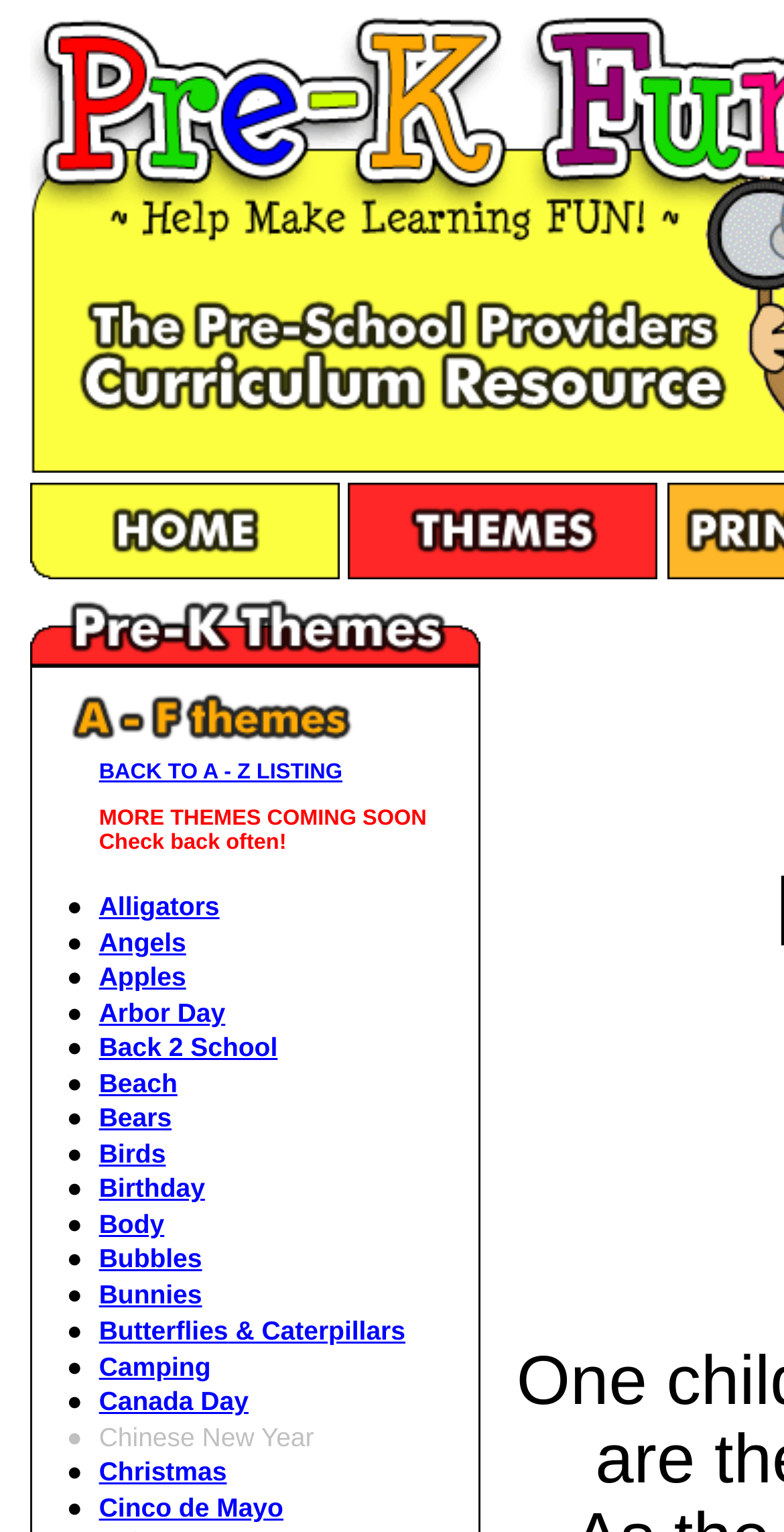Using the information in the image, give a detailed answer to the following question: What is the first theme category listed?

I looked at the first row in the grid table and found the theme category 'Alligators'.